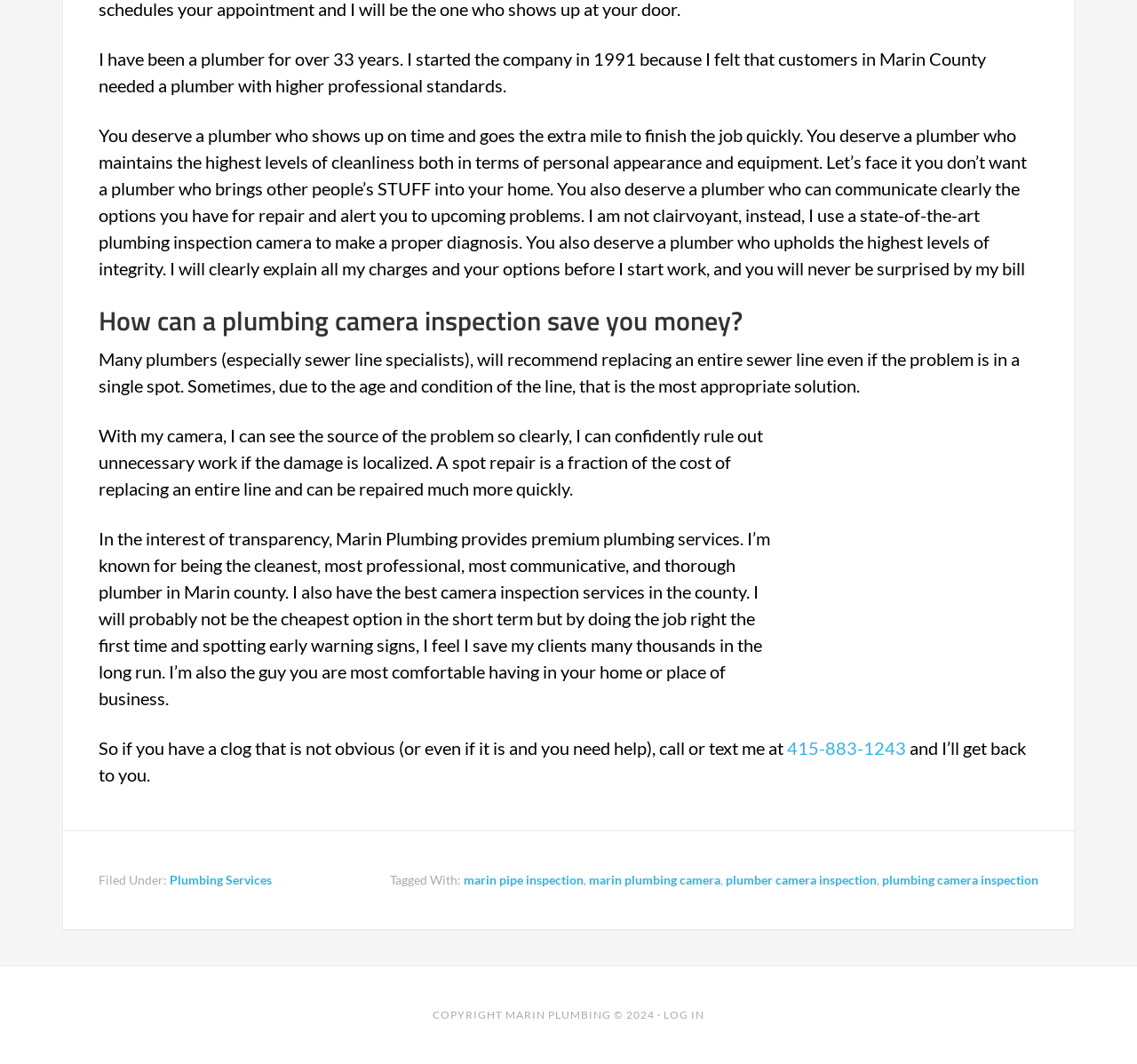What is the profession of the author?
Provide a comprehensive and detailed answer to the question.

The author is a plumber because the text mentions 'I have been a plumber for over 33 years' and the content of the webpage is about plumbing services.